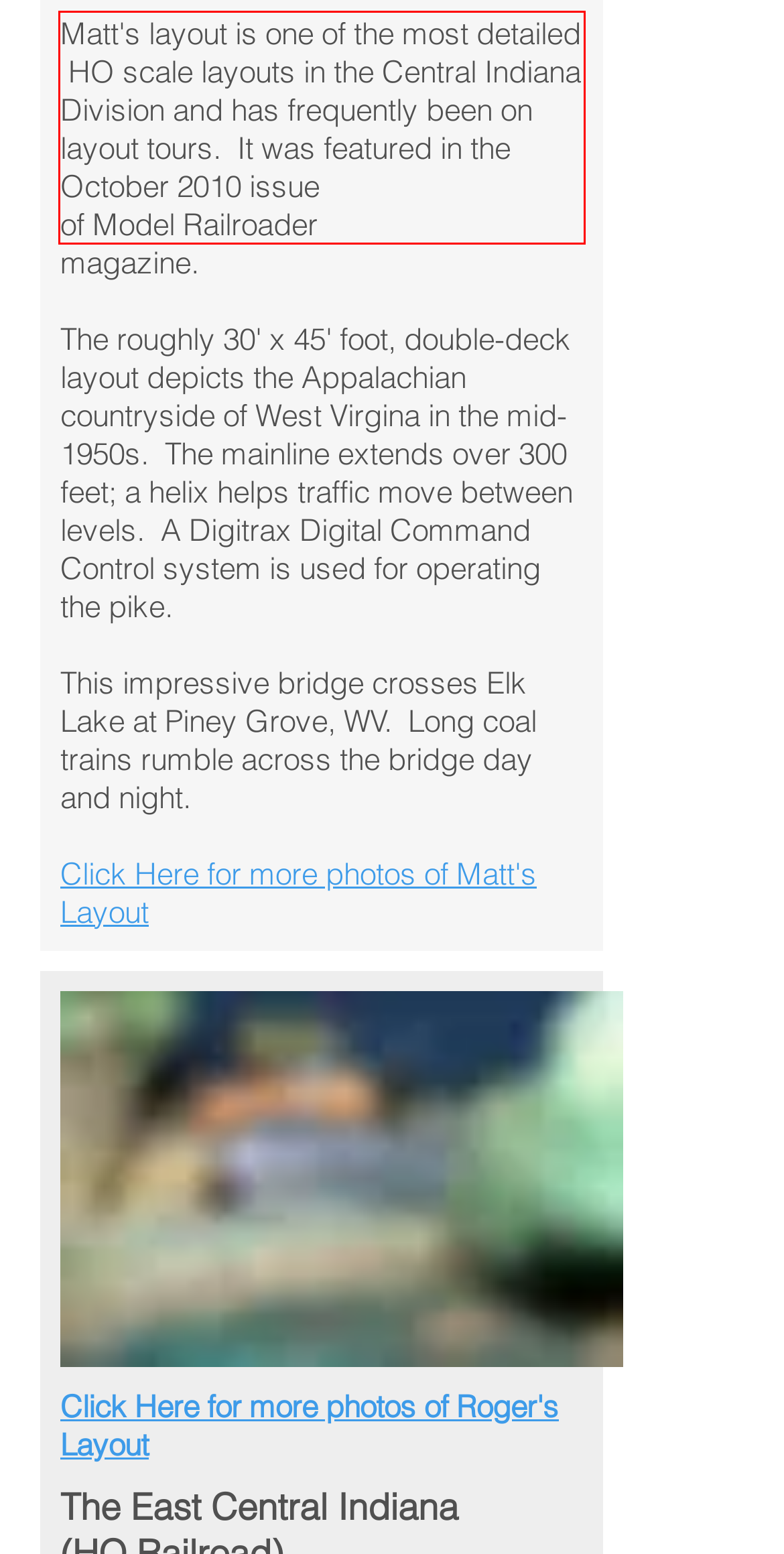The screenshot provided shows a webpage with a red bounding box. Apply OCR to the text within this red bounding box and provide the extracted content.

Matt's layout is one of the most detailed HO scale layouts in the Central Indiana Division and has frequently been on layout tours. It was featured in the October 2010 issue of Model Railroader